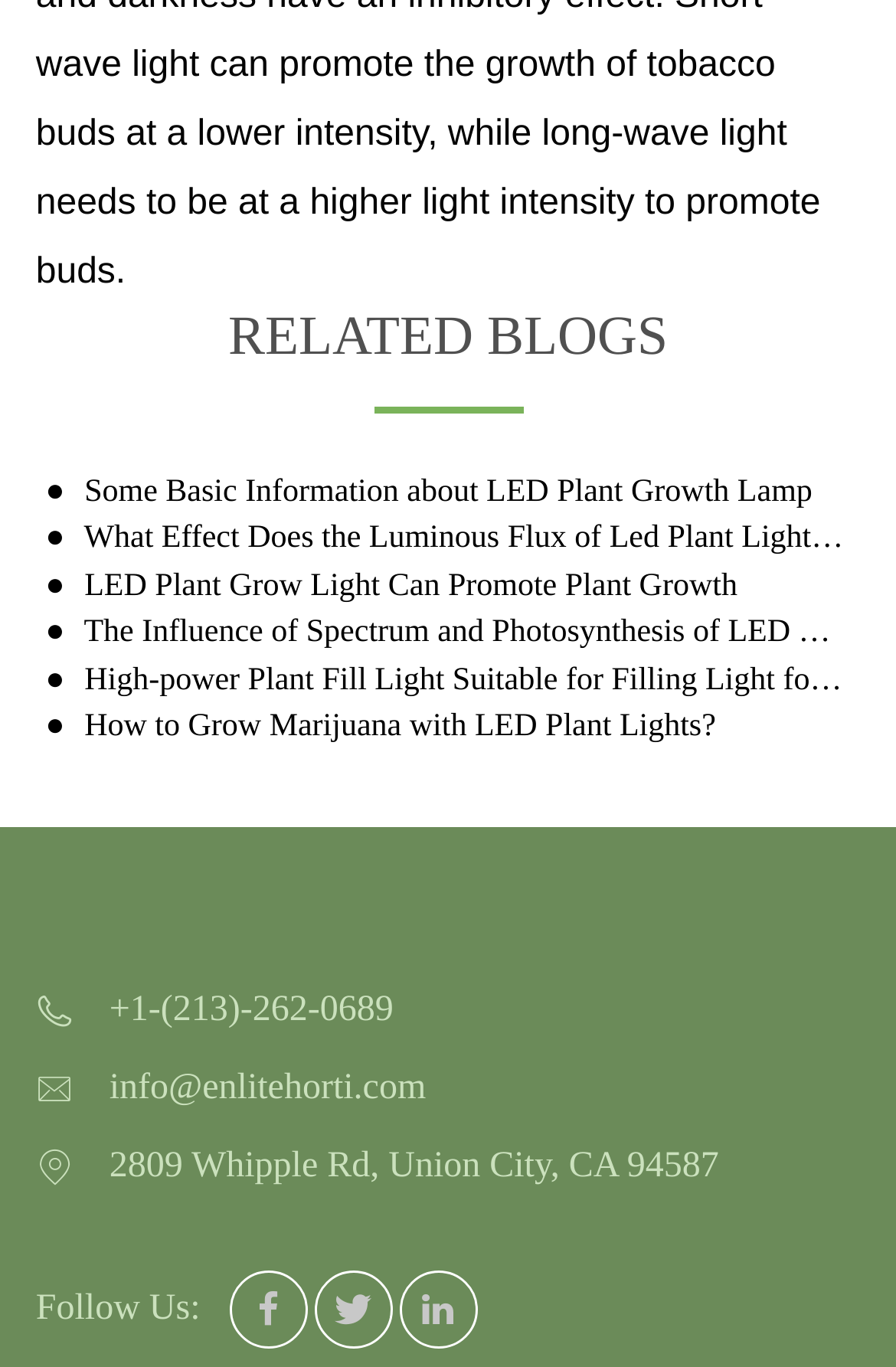Could you locate the bounding box coordinates for the section that should be clicked to accomplish this task: "Click on the Facebook icon".

[0.258, 0.932, 0.34, 0.985]